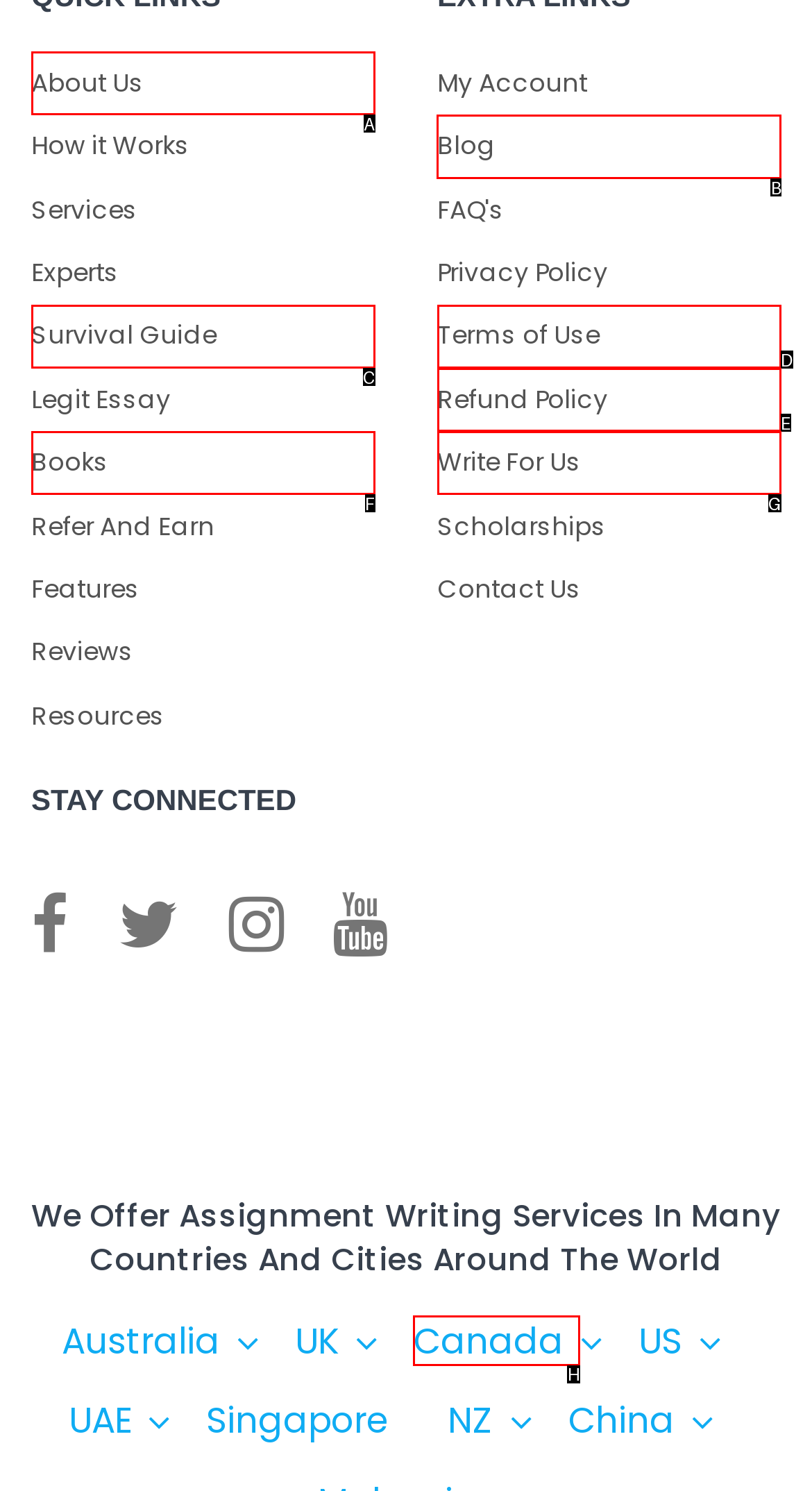Which letter corresponds to the correct option to complete the task: Read the blog?
Answer with the letter of the chosen UI element.

B